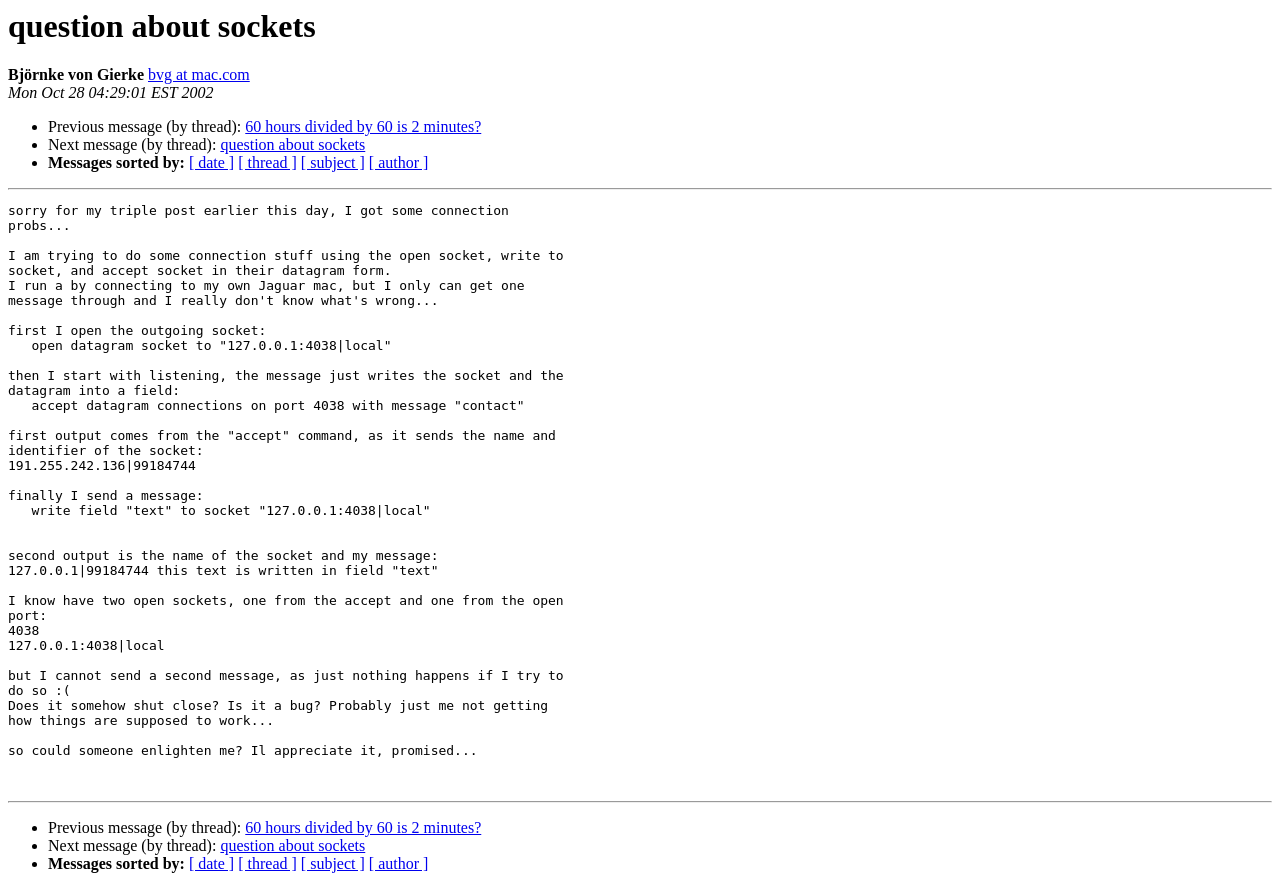Respond to the question with just a single word or phrase: 
What is the date of the message?

Mon Oct 28 04:29:01 EST 2002